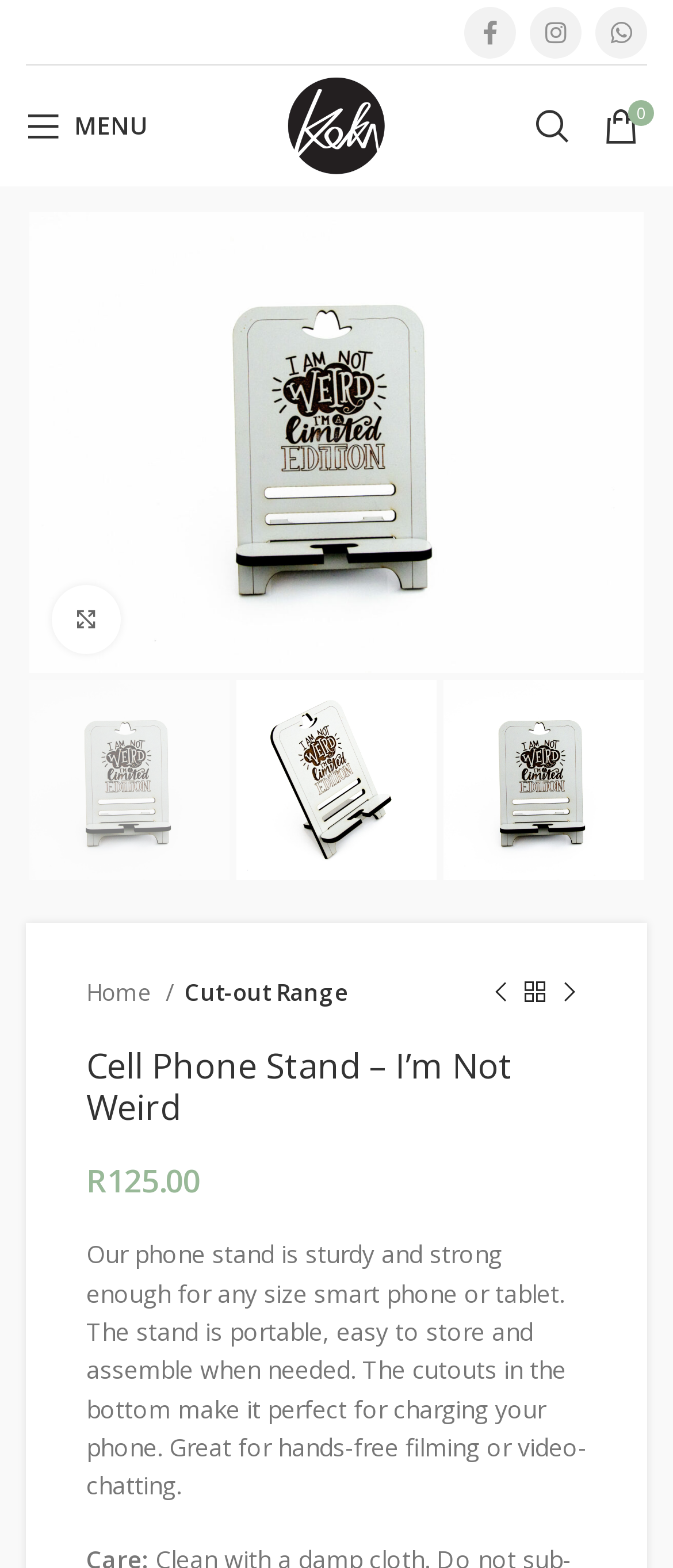From the webpage screenshot, predict the bounding box of the UI element that matches this description: "0 items R0.00".

[0.872, 0.058, 0.974, 0.102]